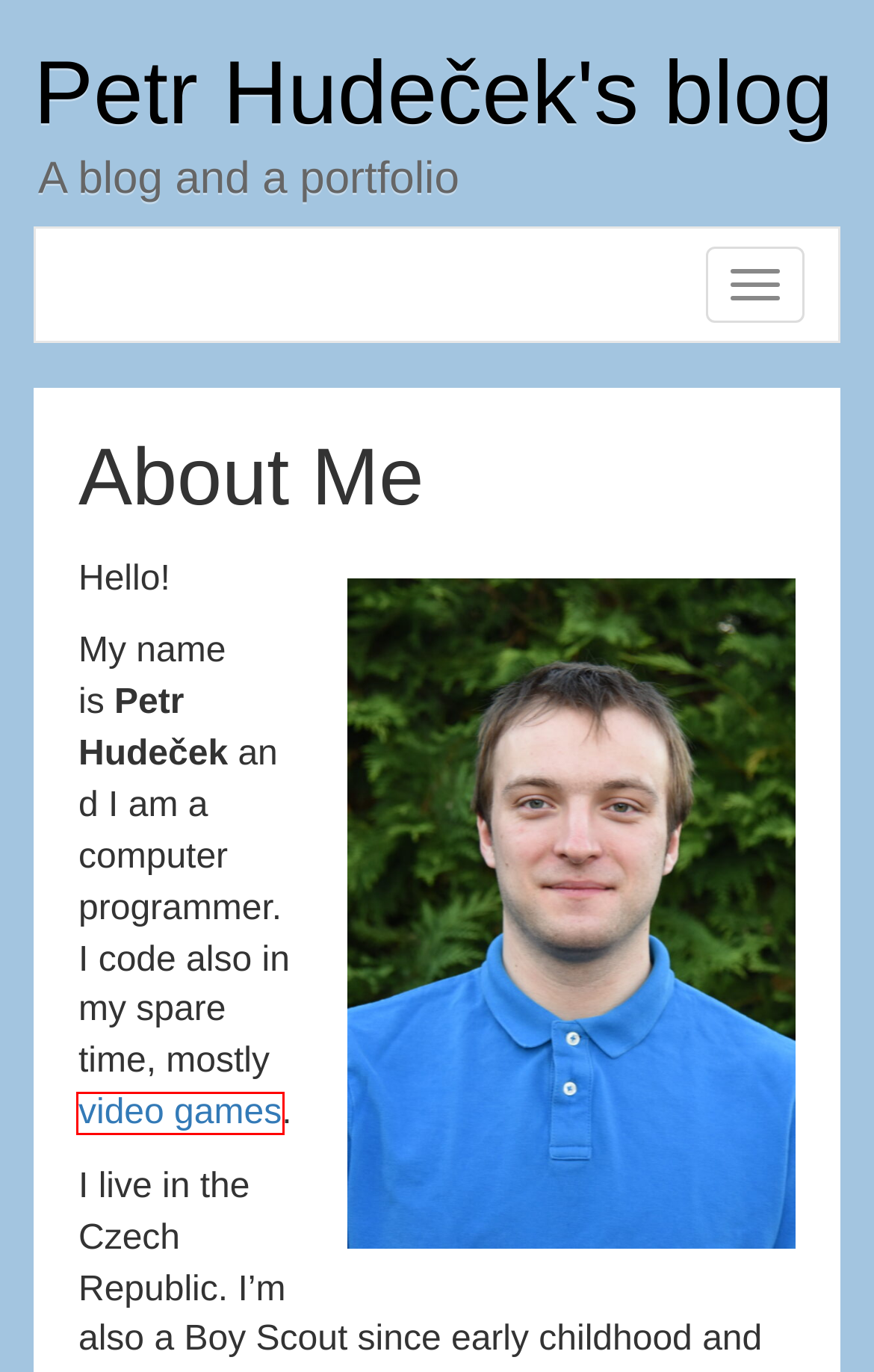Inspect the provided webpage screenshot, concentrating on the element within the red bounding box. Select the description that best represents the new webpage after you click the highlighted element. Here are the candidates:
A. No More Prisons on Earth – Petr Hudeček's blog
B. Probabilistic death – Petr Hudeček's blog
C. Everwinter – Petr Hudeček's blog
D. Petr Hudeček's blog – A blog and a portfolio
E. Sacculus: The Wargame – Petr Hudeček's blog
F. Soothsilver (Petr Hudeček) · GitHub
G. O mně – Blog Petra Hudečka
H. List of videogames I created – Petr Hudeček's blog

H